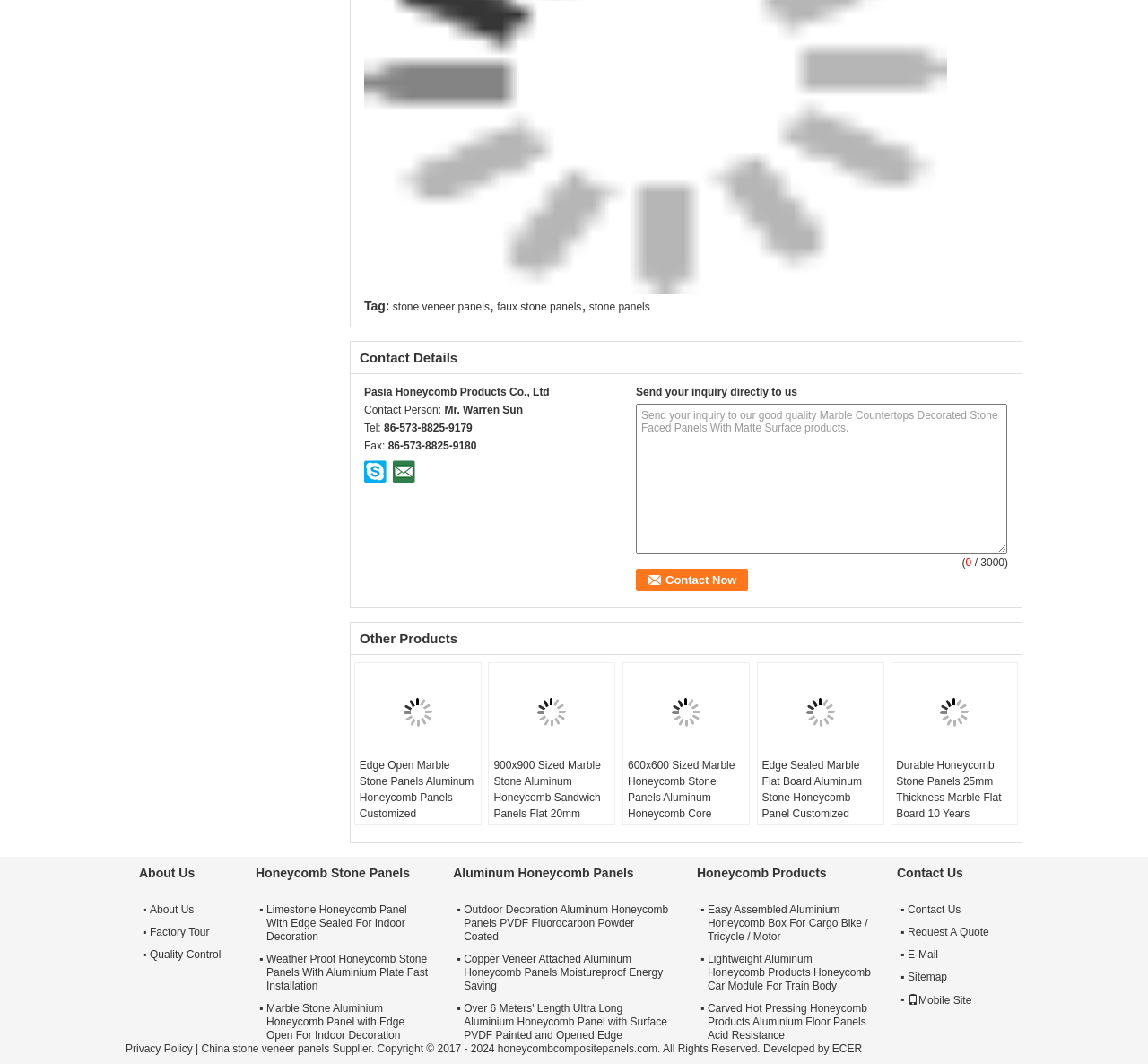Please specify the bounding box coordinates of the element that should be clicked to execute the given instruction: 'Browse the products under the category of Honeycomb Stone Panels'. Ensure the coordinates are four float numbers between 0 and 1, expressed as [left, top, right, bottom].

[0.223, 0.814, 0.357, 0.827]